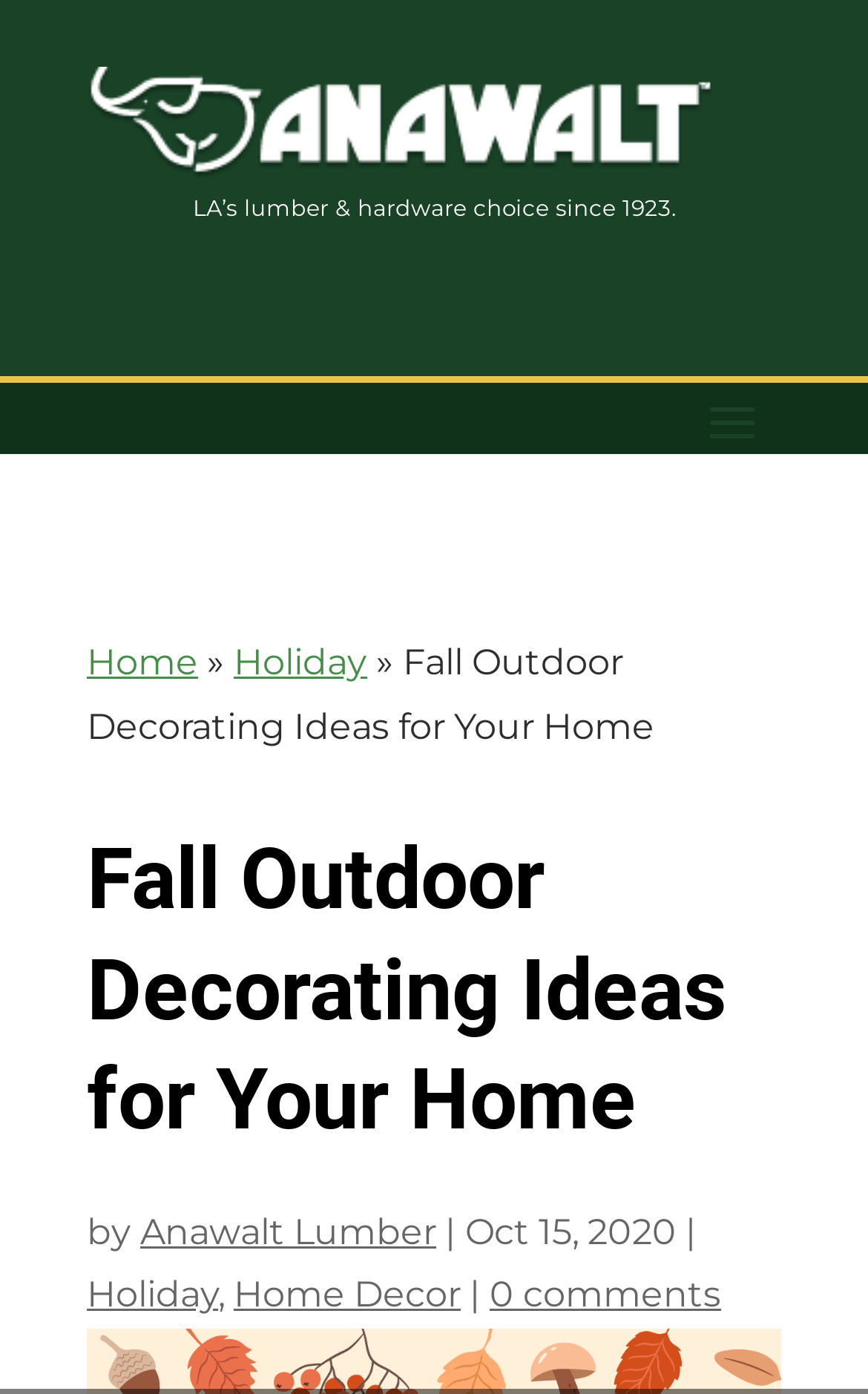Extract the primary heading text from the webpage.

Fall Outdoor Decorating Ideas for Your Home